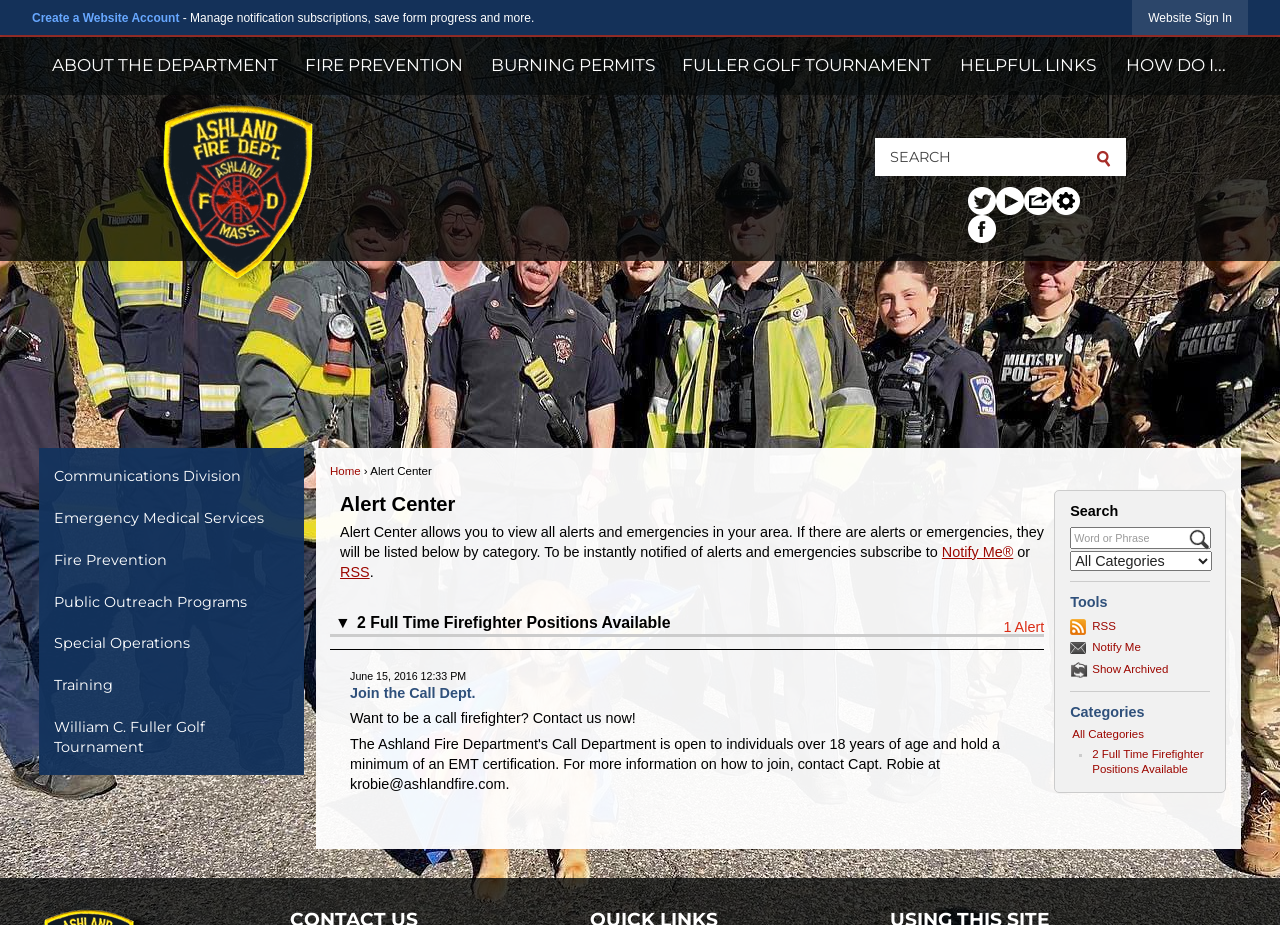Use a single word or phrase to answer the question: What is the name of the golf tournament mentioned on the webpage?

William C. Fuller Golf Tournament